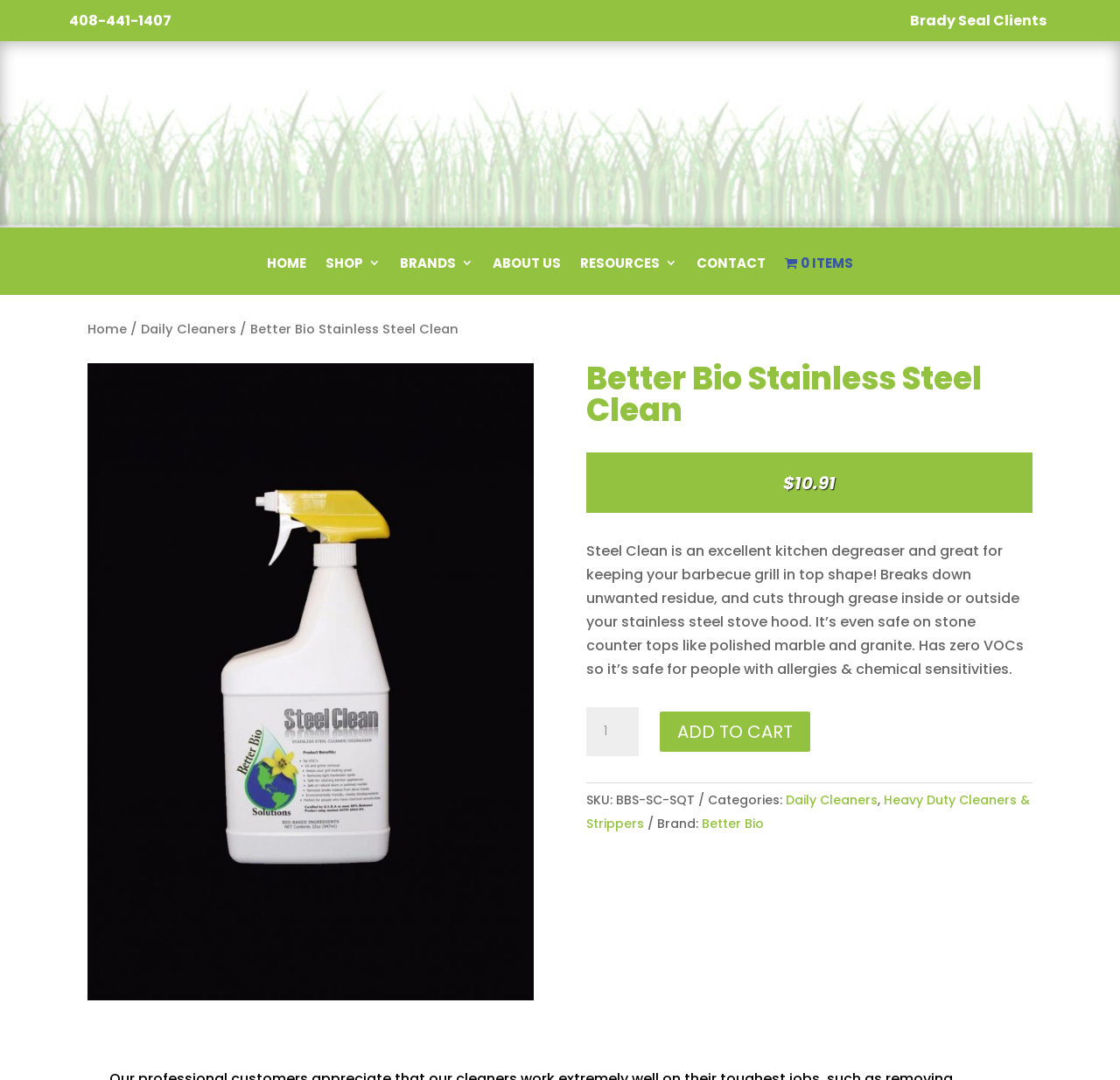Using the description "Contact", predict the bounding box of the relevant HTML element.

[0.622, 0.238, 0.684, 0.273]